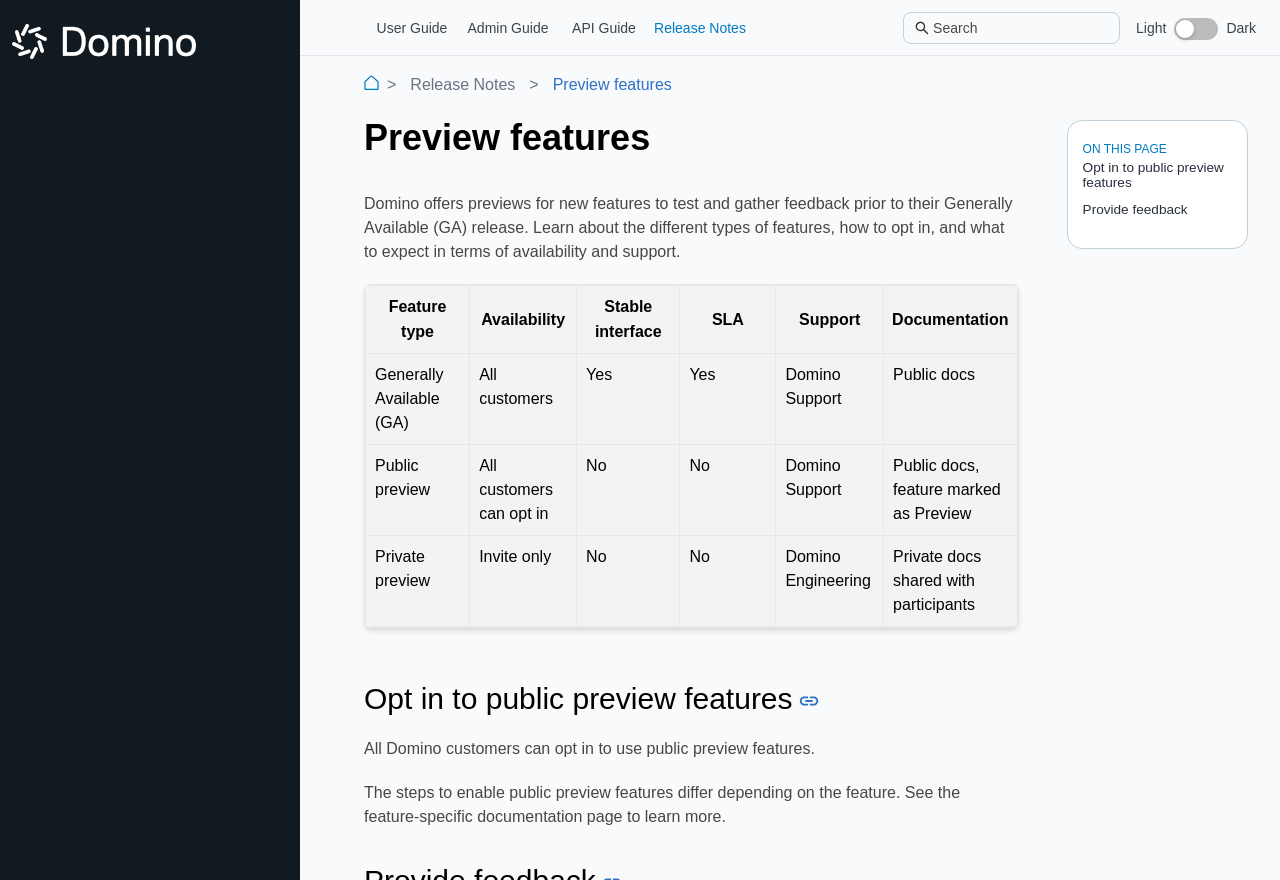How many menu items are there?
Please answer the question with a single word or phrase, referencing the image.

51